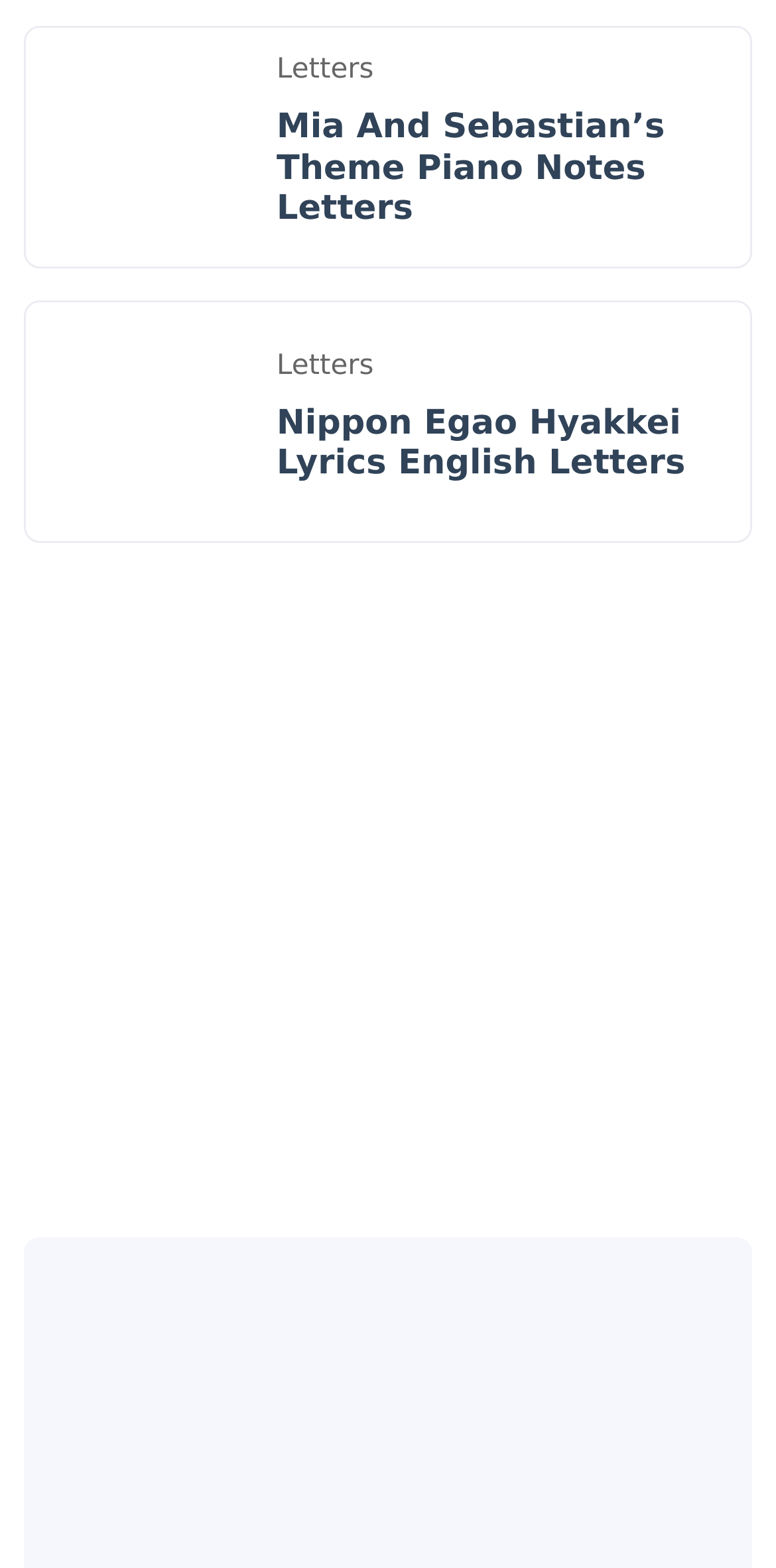Please identify the bounding box coordinates of the element's region that should be clicked to execute the following instruction: "click on the image of Mia And Sebastian S Theme Piano Notes Letters". The bounding box coordinates must be four float numbers between 0 and 1, i.e., [left, top, right, bottom].

[0.059, 0.031, 0.315, 0.158]